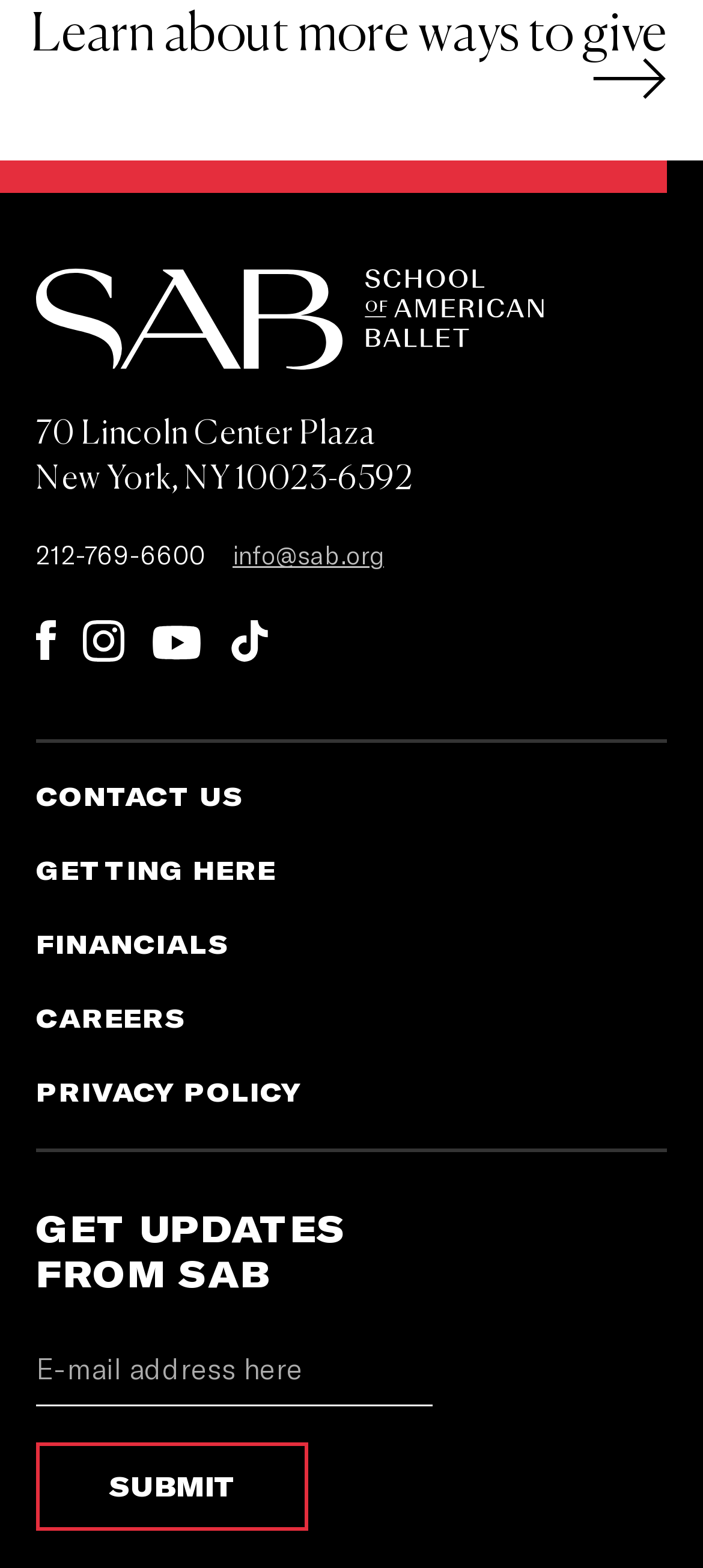Give a concise answer using only one word or phrase for this question:
How many navigation links are available at the bottom of the page?

6